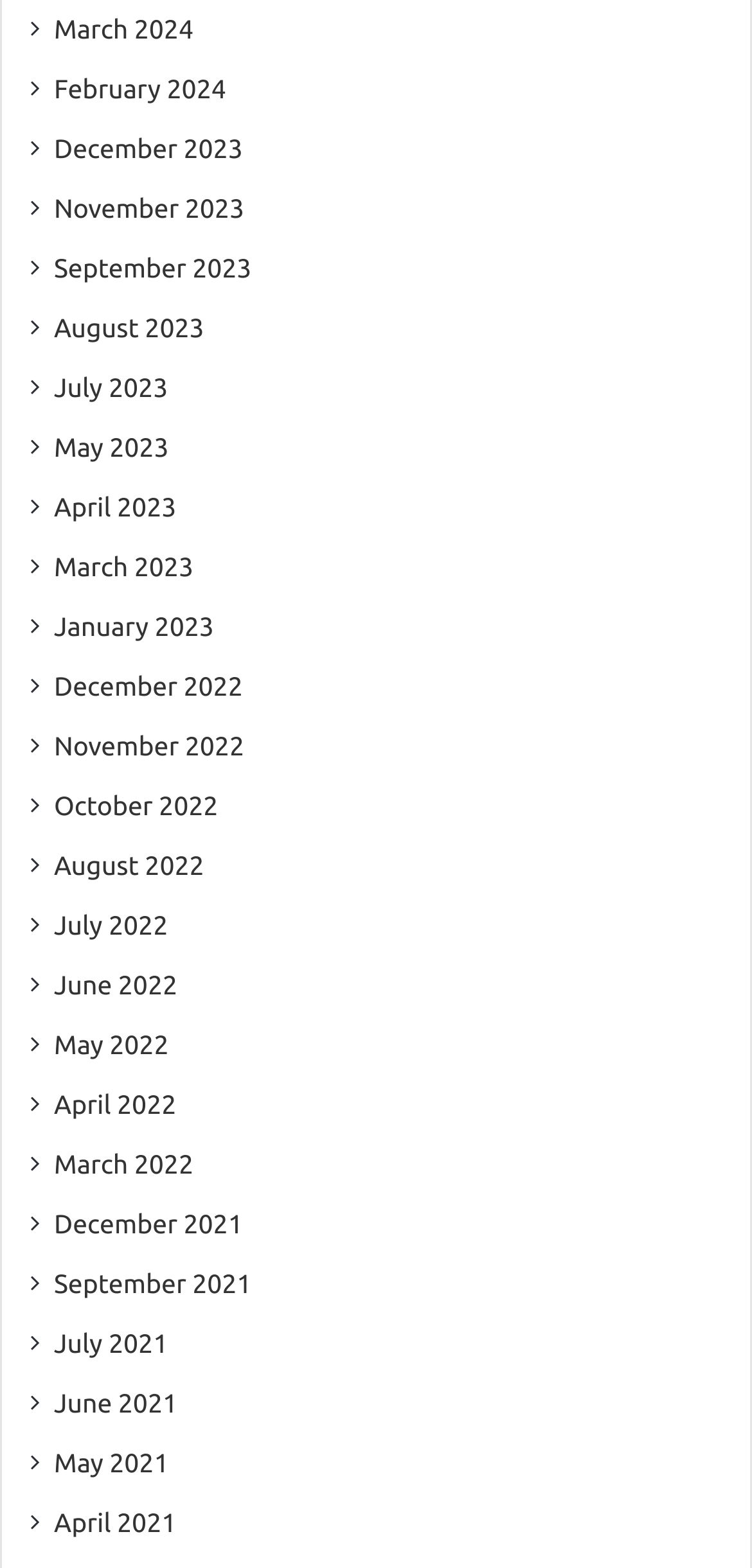What is the latest month listed? Based on the image, give a response in one word or a short phrase.

March 2024